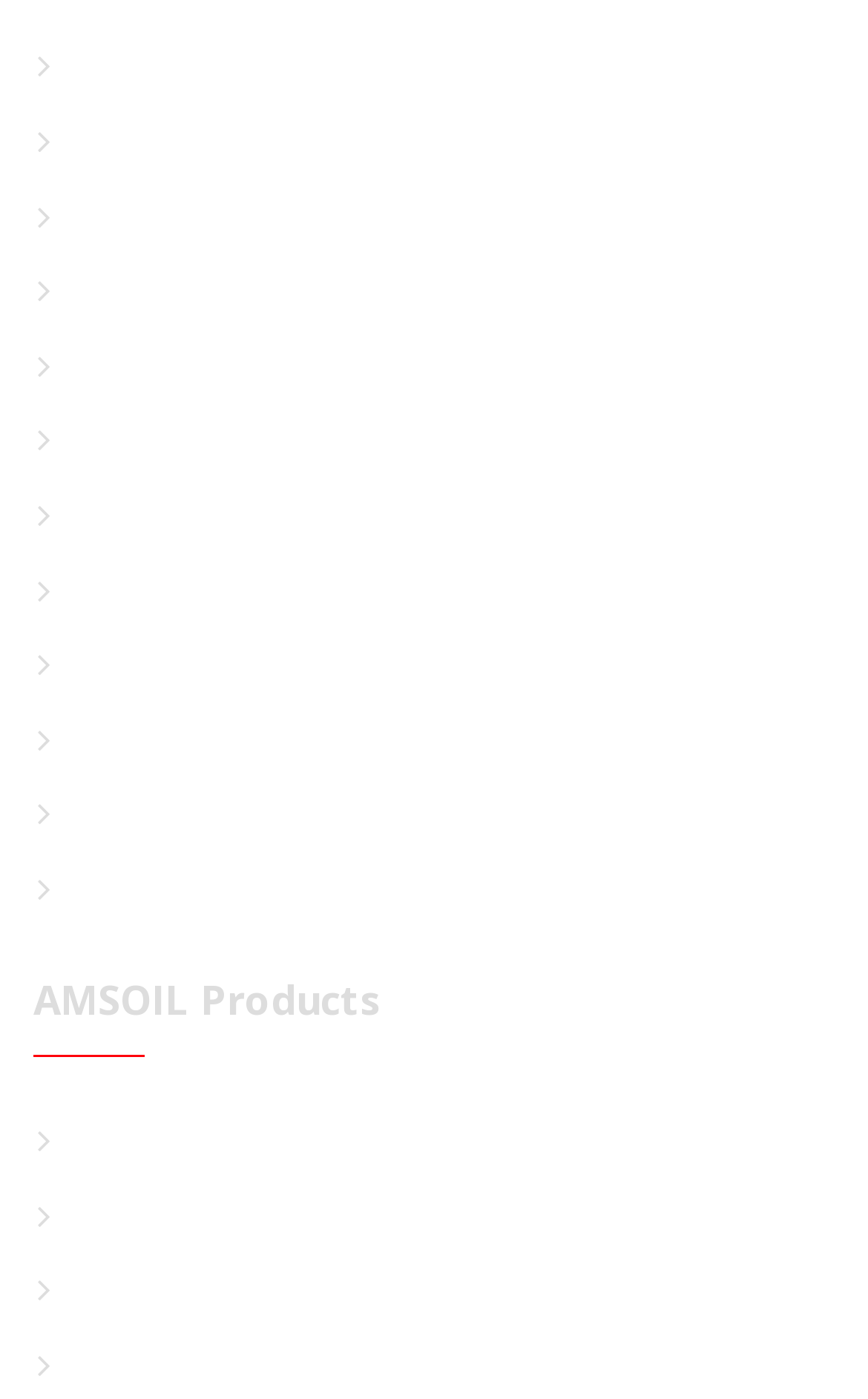Please identify the bounding box coordinates of the clickable area that will fulfill the following instruction: "Become an AMSOIL dealer". The coordinates should be in the format of four float numbers between 0 and 1, i.e., [left, top, right, bottom].

[0.079, 0.458, 0.564, 0.488]